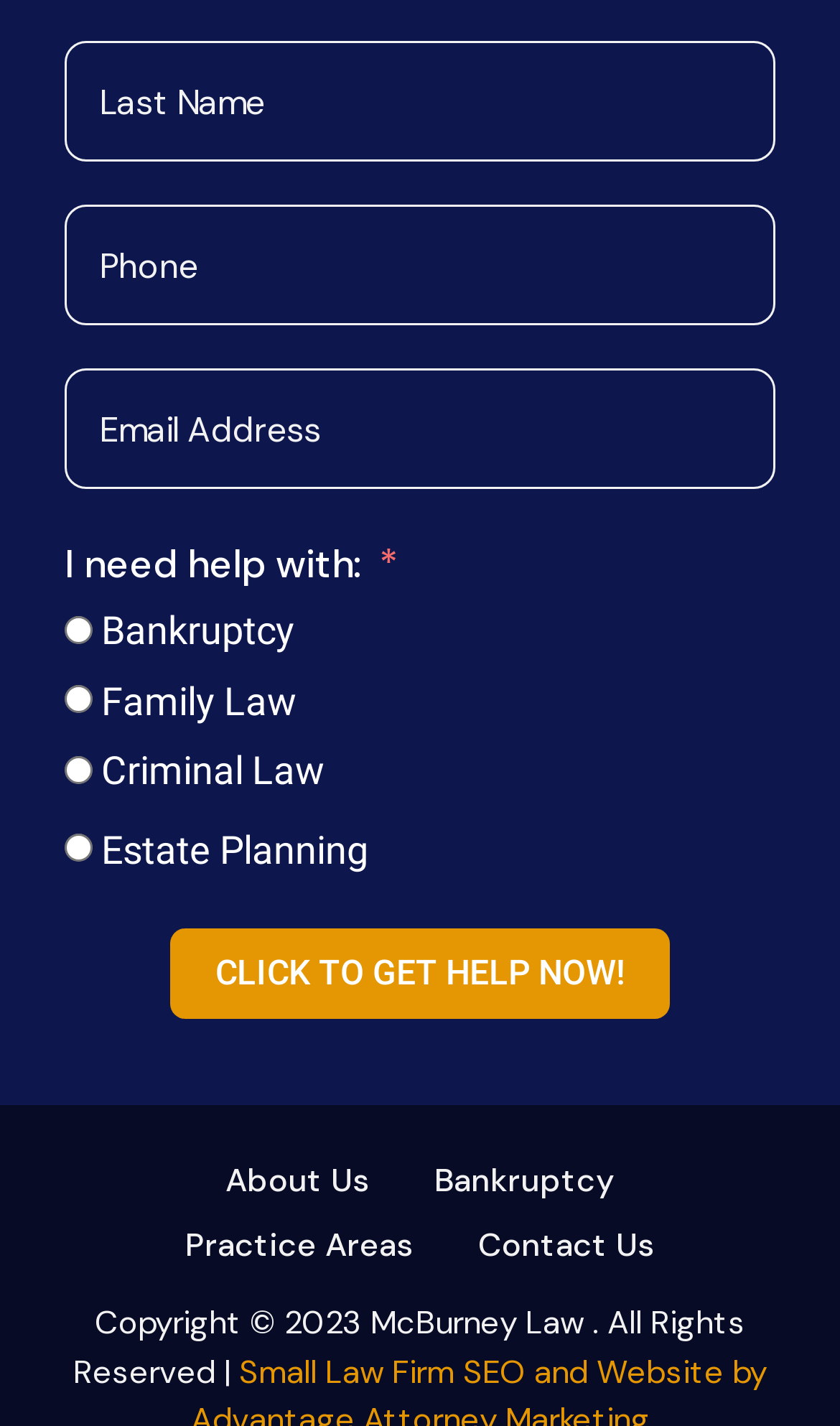How many textboxes are available?
Using the image provided, answer with just one word or phrase.

3